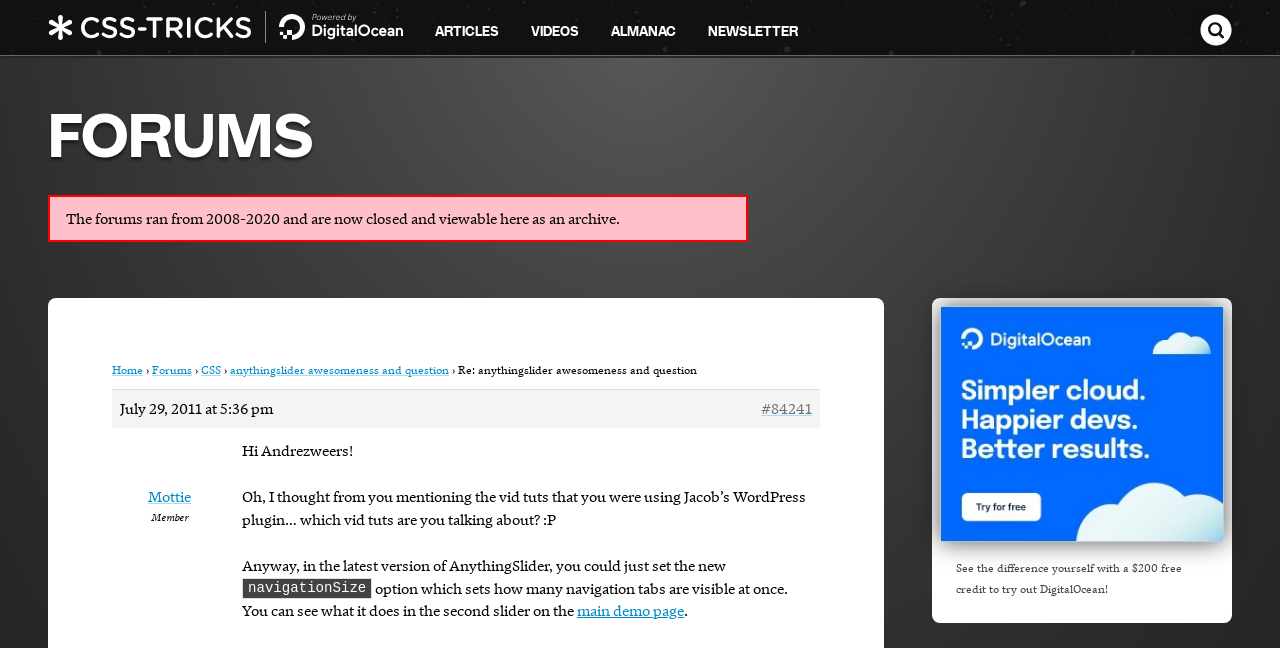What is the name of the website?
Based on the image, answer the question with as much detail as possible.

I determined the name of the website by looking at the top-left corner of the webpage, where I found a link with the text 'CSS-Tricks'.